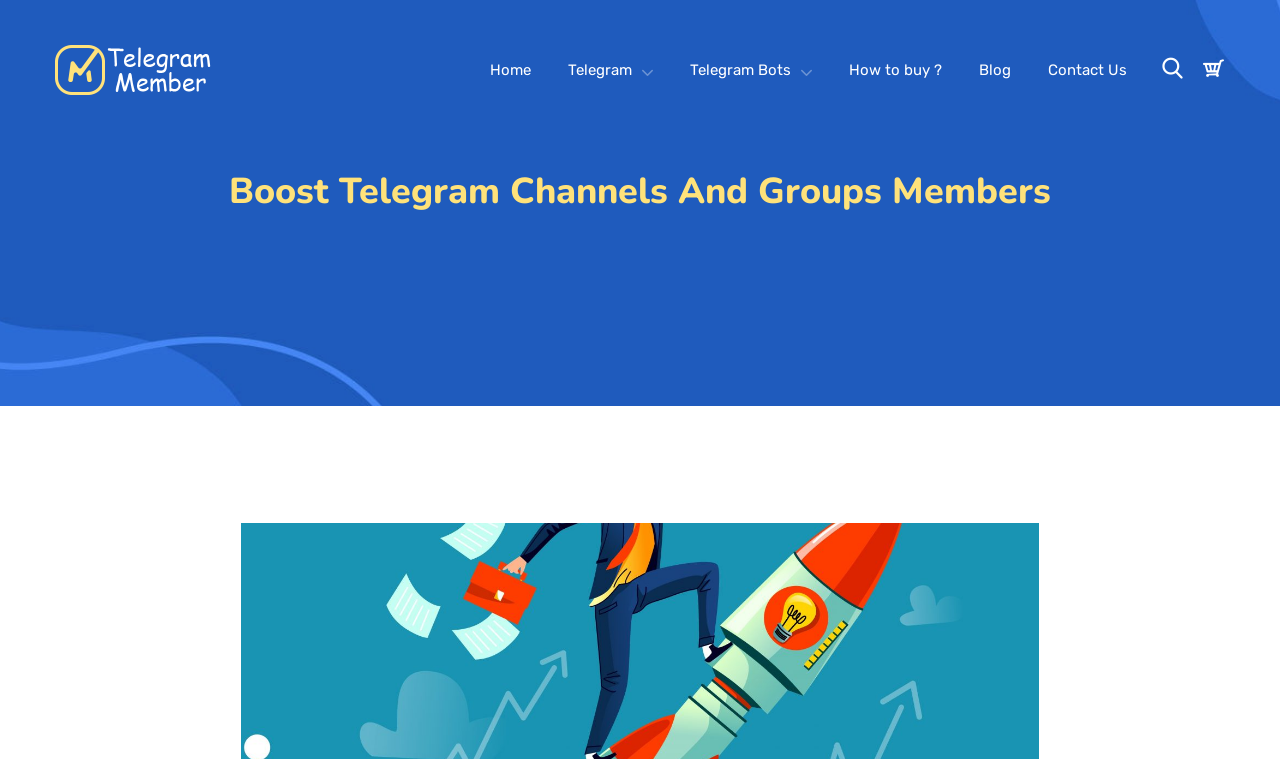What is the purpose of the textbox?
Please respond to the question with a detailed and thorough explanation.

The textbox is located at the top right corner of the webpage, and it is labeled as 'Search', indicating that it is used for searching purposes within the website.